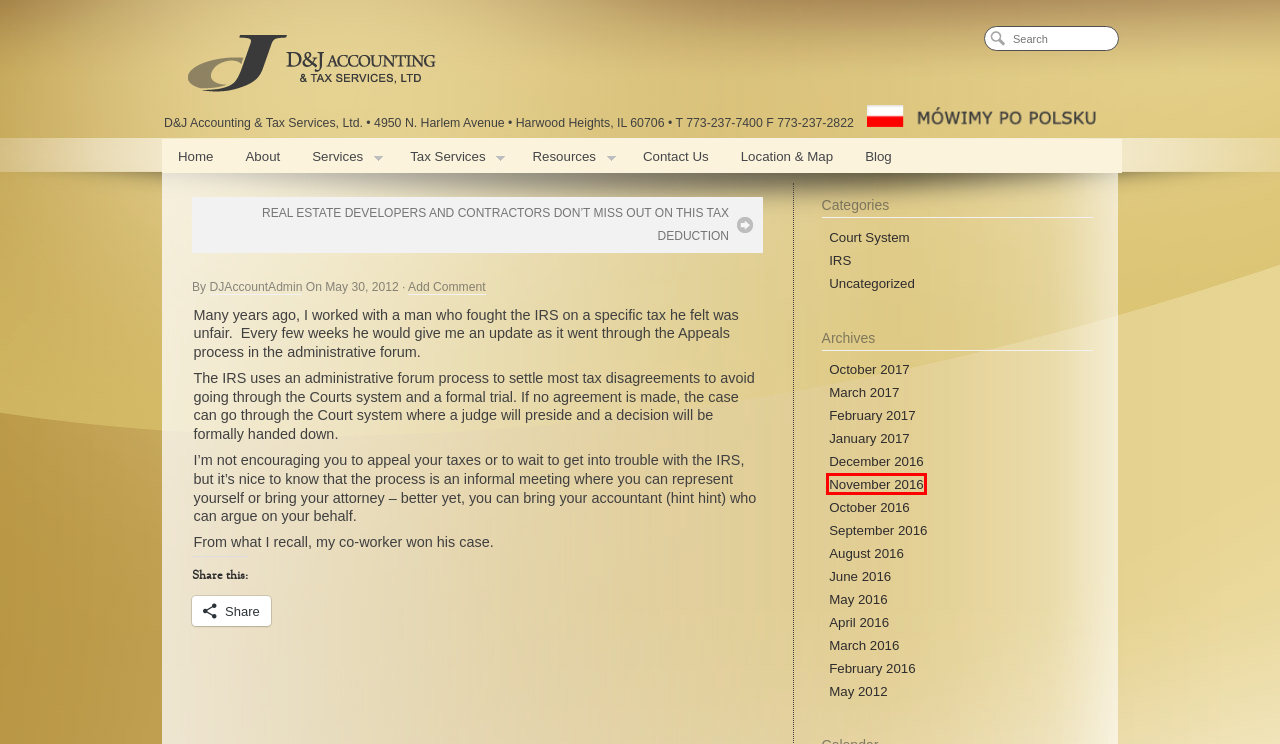Examine the screenshot of a webpage with a red rectangle bounding box. Select the most accurate webpage description that matches the new webpage after clicking the element within the bounding box. Here are the candidates:
A. September | 2016 | D&J Accounting
B. May | 2012 | D&J Accounting
C. January | 2017 | D&J Accounting
D. June | 2016 | D&J Accounting
E. REAL ESTATE DEVELOPERS AND CONTRACTORS DON’T MISS OUT ON THIS TAX DEDUCTION | D&J Accounting
F. November | 2016 | D&J Accounting
G. D&J Accounting | Accounting and tax services for businesses and individuals in Chicagoland
H. Blog | D&J Accounting | Accounting and tax services for businesses and individuals in Chicagoland

F